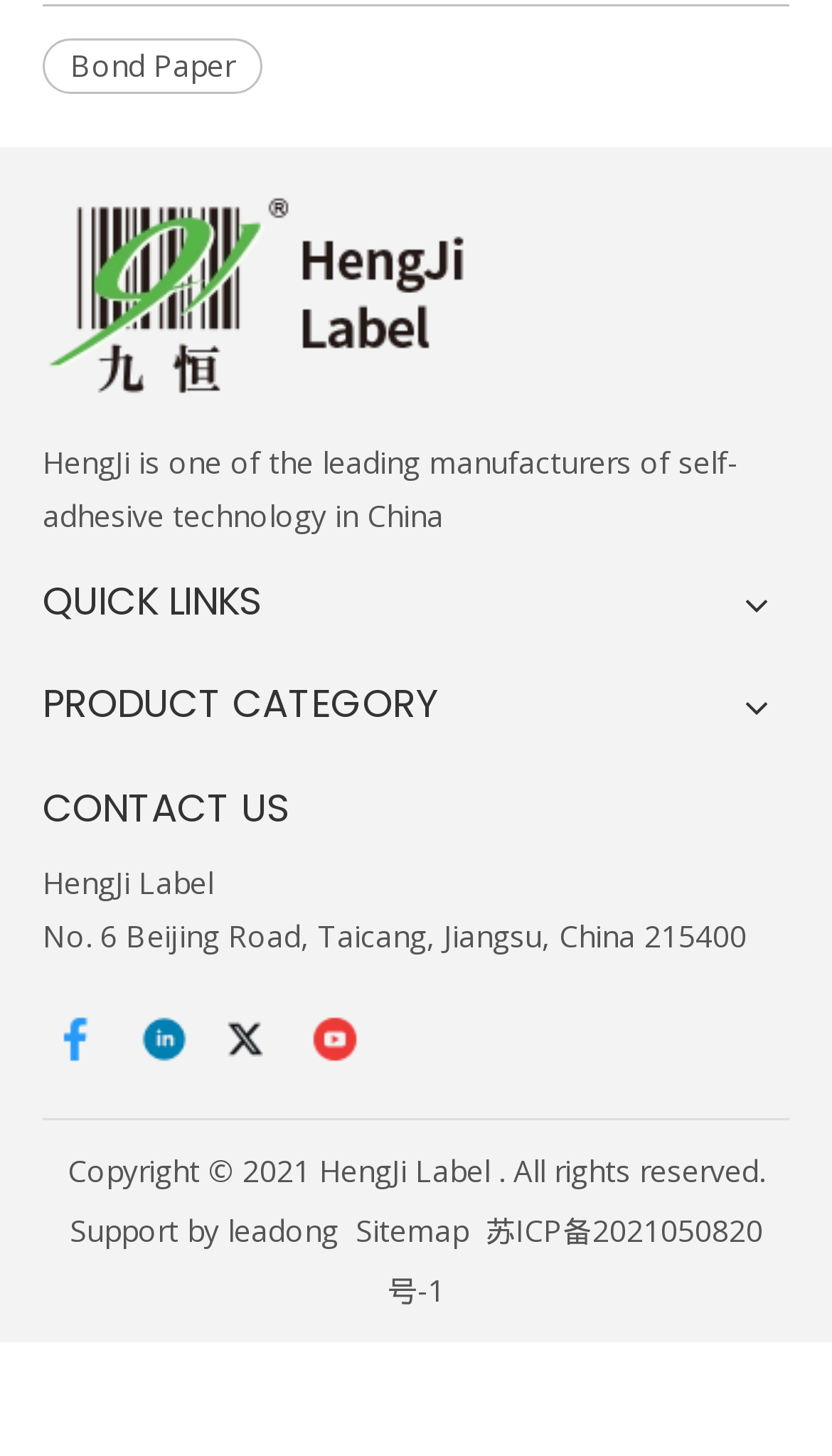Determine the bounding box coordinates for the clickable element to execute this instruction: "View the company logo". Provide the coordinates as four float numbers between 0 and 1, i.e., [left, top, right, bottom].

[0.051, 0.13, 0.713, 0.277]